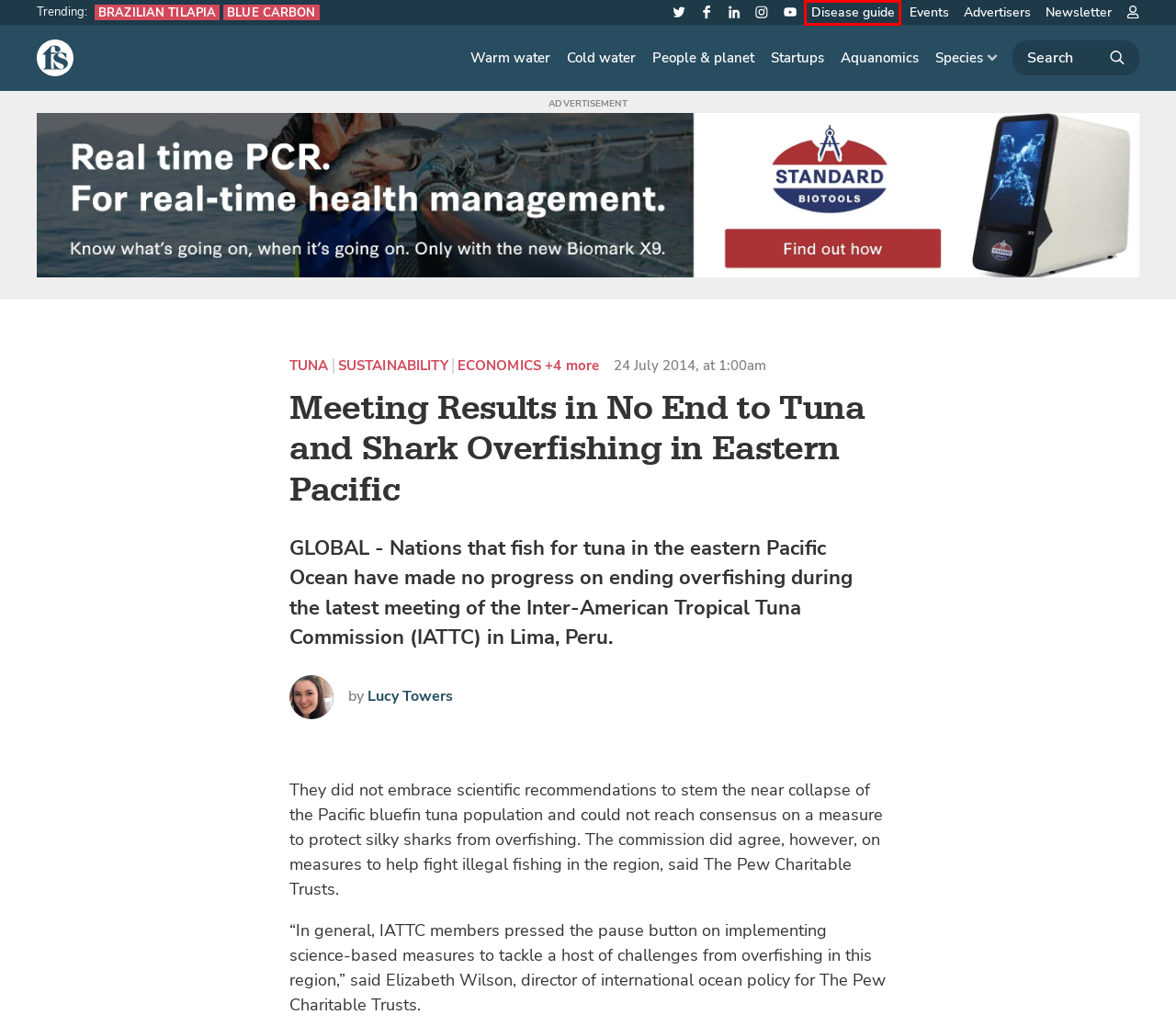Examine the screenshot of the webpage, which has a red bounding box around a UI element. Select the webpage description that best fits the new webpage after the element inside the red bounding box is clicked. Here are the choices:
A. Disease guide | The Fish Site
B. Tuna | The Fish Site
C. Subscribe to our newsletter | The Fish Site
D. Aquaculture event listings | The Fish Site
E. The Fish Site | Aquaculture for all
F. Cold water | All aquatic species predominantly farmed in cooler climates | The Fish Site
G. FS Media Advertisers Site
H. Tilapia genetics: a comparative trial between two strains in Brazil | The Fish Site

A